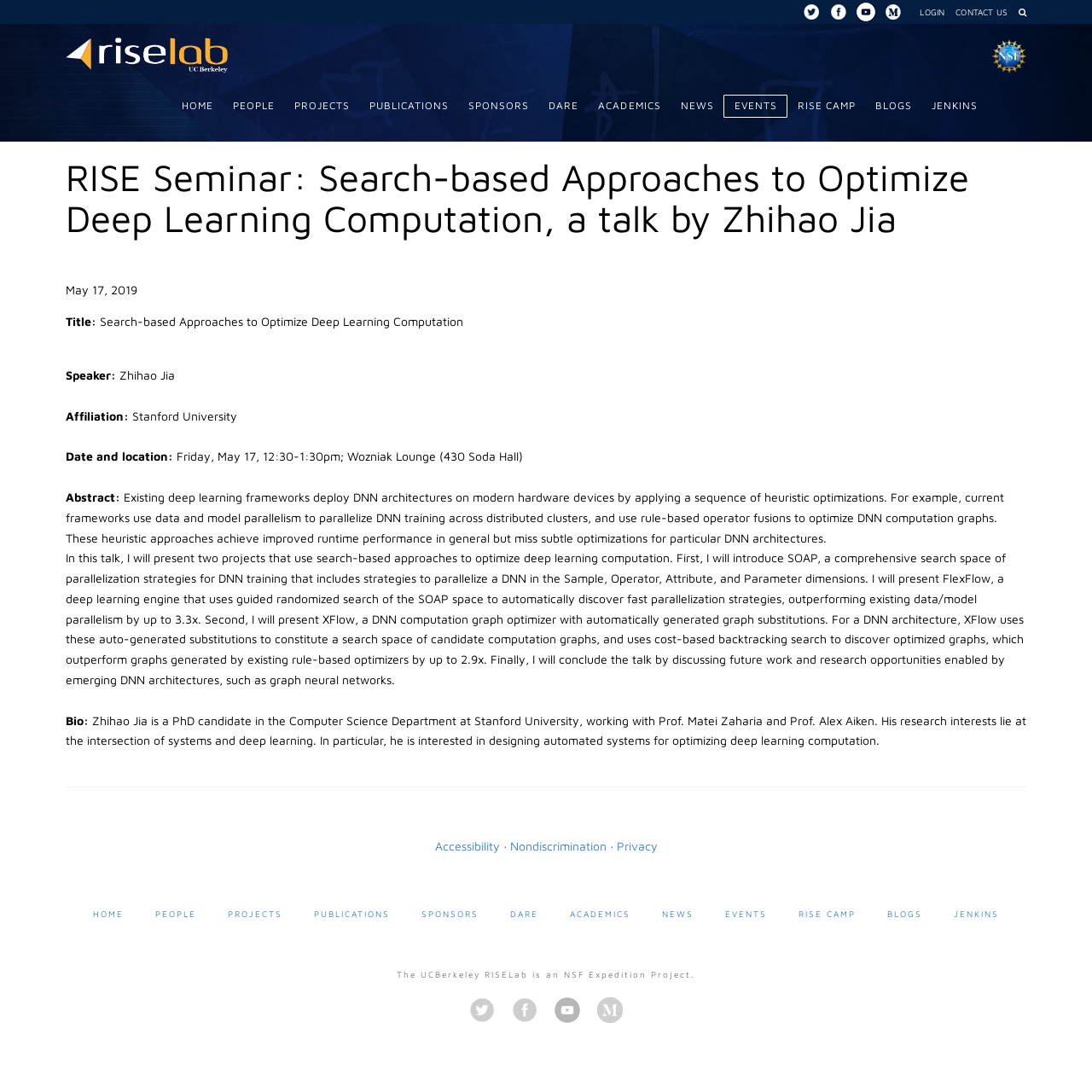What is the name of the lab?
Please provide a single word or phrase as your answer based on the screenshot.

RISE Lab